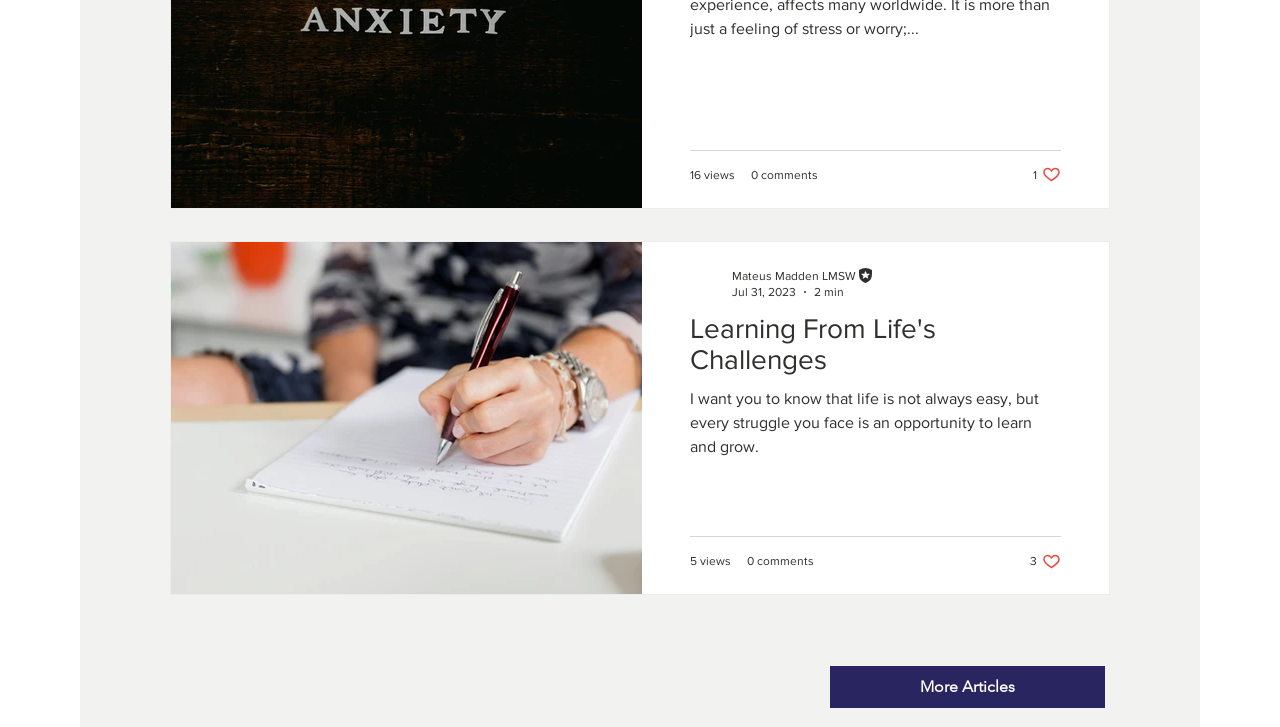Examine the image carefully and respond to the question with a detailed answer: 
How many likes does the second article have?

I found the answer by looking at the like button of the second article, which says '3 likes. Post not marked as liked'.